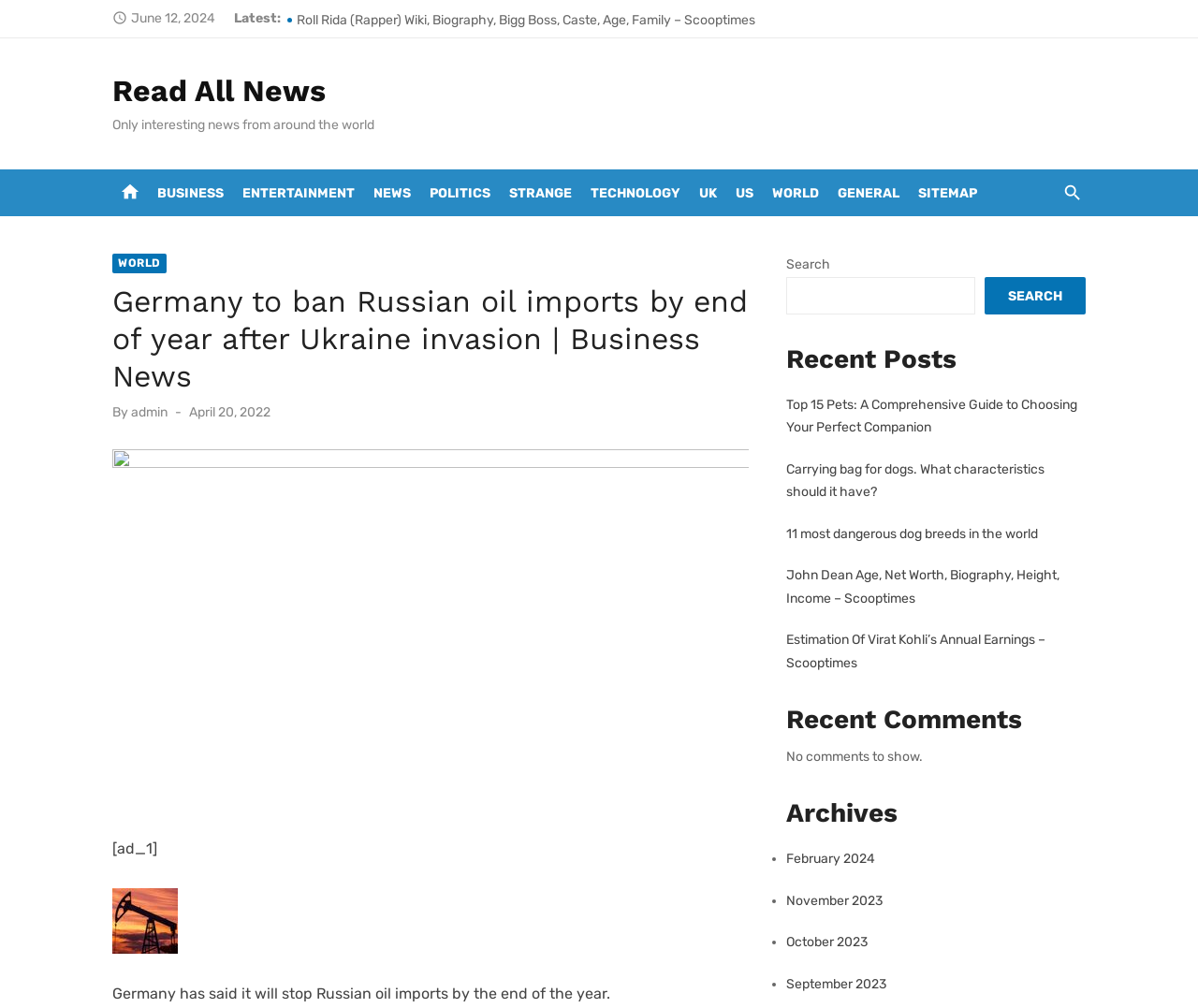What is the author of the news article?
Using the information from the image, give a concise answer in one word or a short phrase.

admin